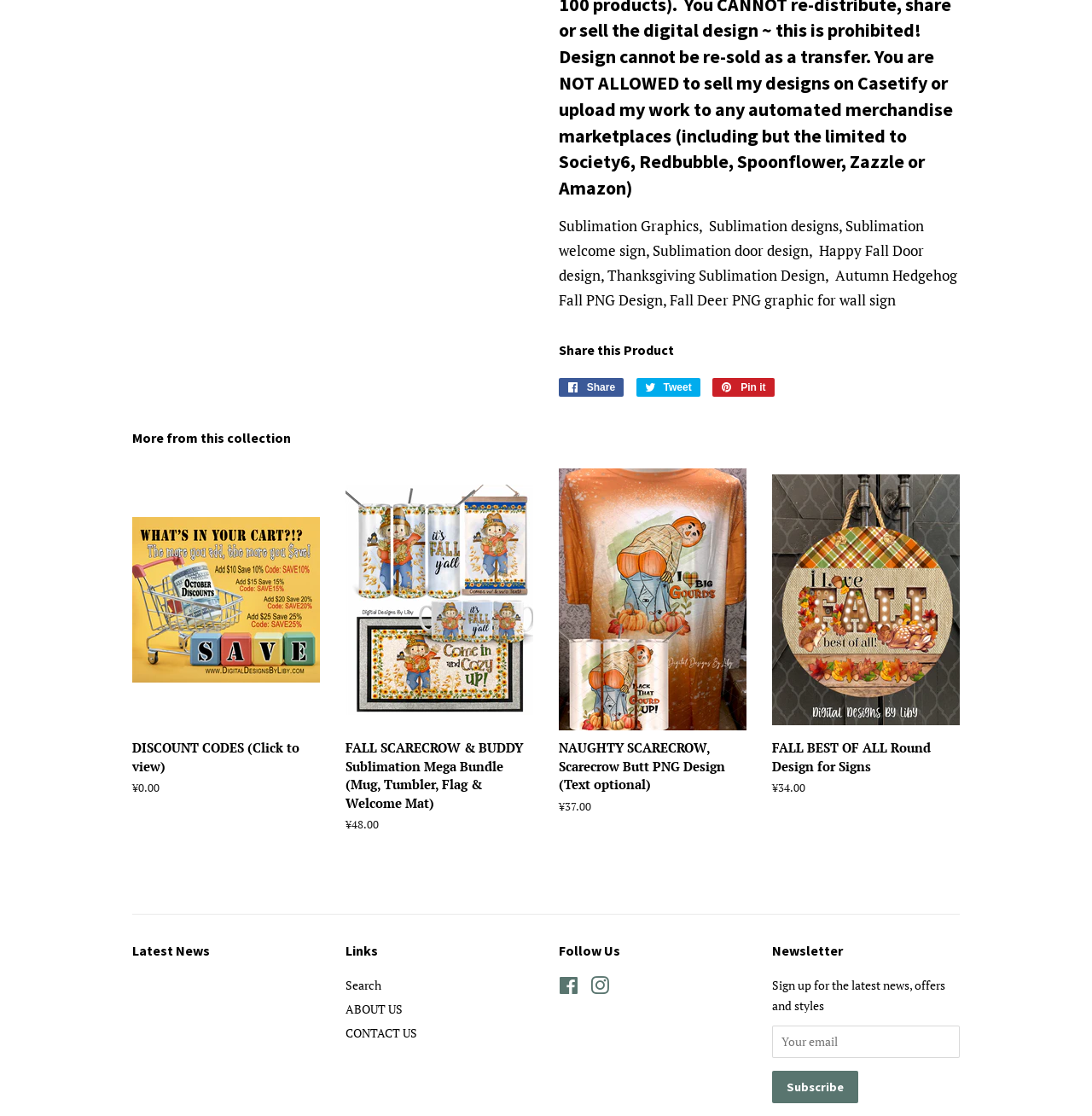Find the bounding box coordinates of the clickable element required to execute the following instruction: "Search for products". Provide the coordinates as four float numbers between 0 and 1, i.e., [left, top, right, bottom].

[0.316, 0.875, 0.349, 0.89]